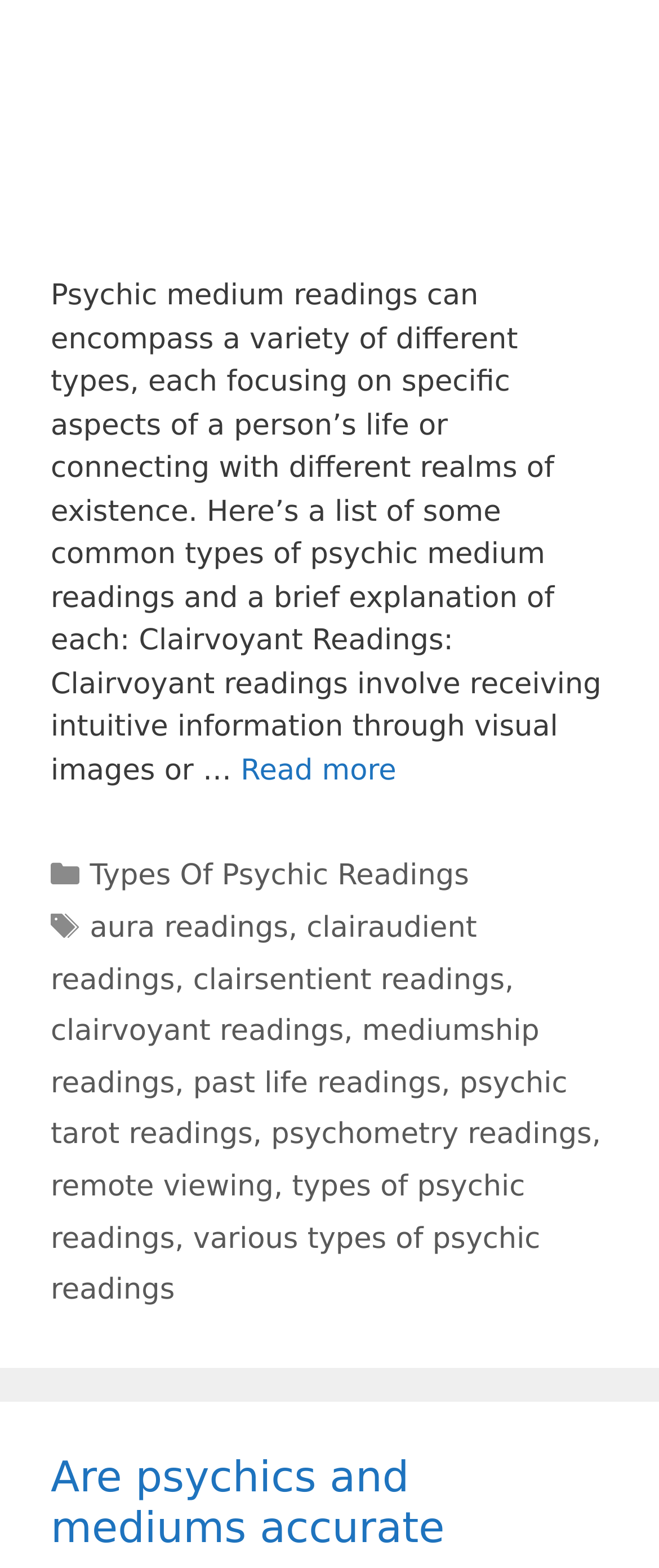Please specify the bounding box coordinates of the clickable region necessary for completing the following instruction: "View list of psychic and medium readings". The coordinates must consist of four float numbers between 0 and 1, i.e., [left, top, right, bottom].

[0.365, 0.481, 0.601, 0.502]